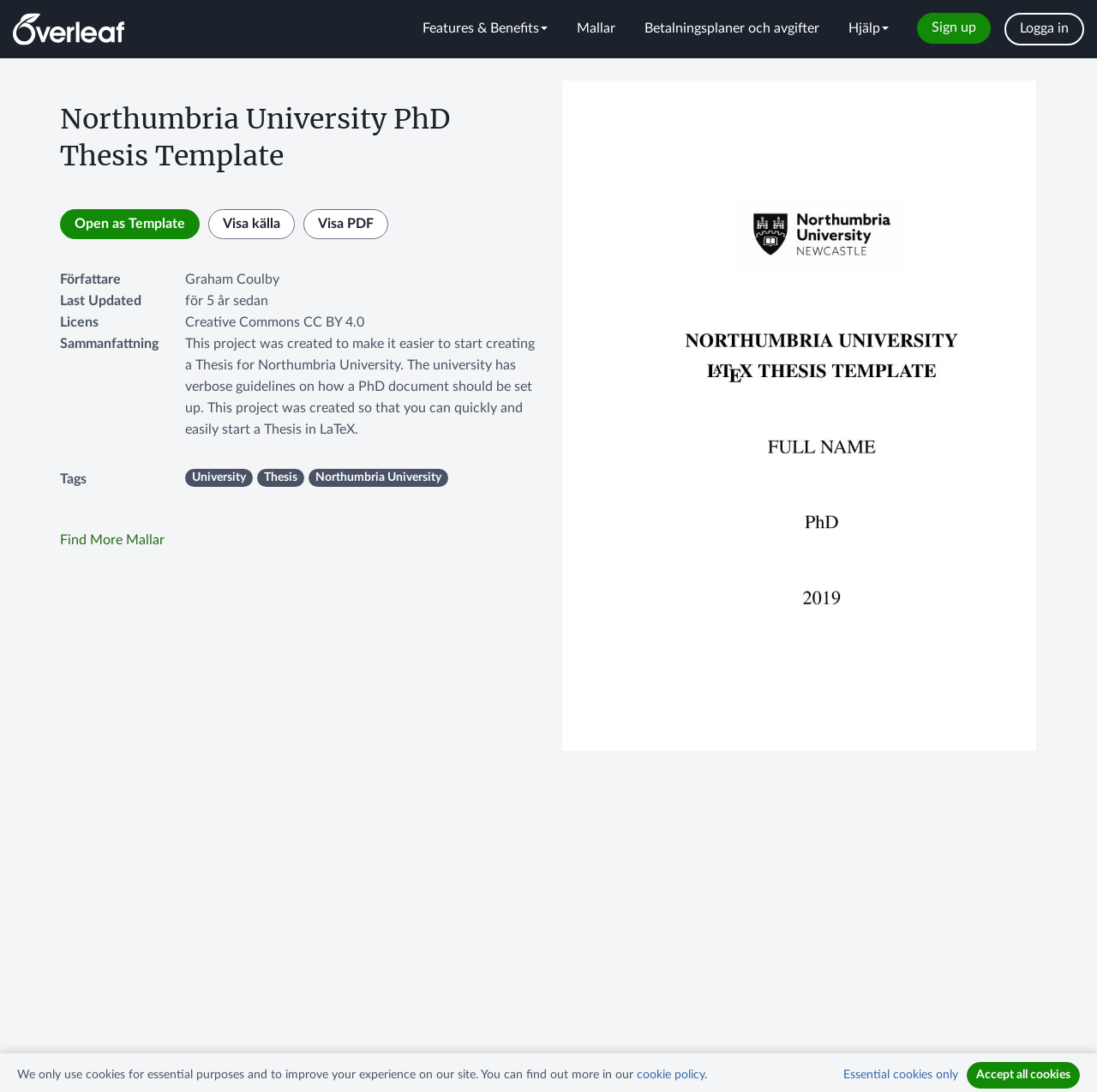Please provide a comprehensive response to the question based on the details in the image: What is the format of the thesis template?

The format of the thesis template is LaTeX, which is implied by the 'Online-LaTeX-editor' part of the webpage title and the presence of LaTeX-related buttons and links on the webpage.